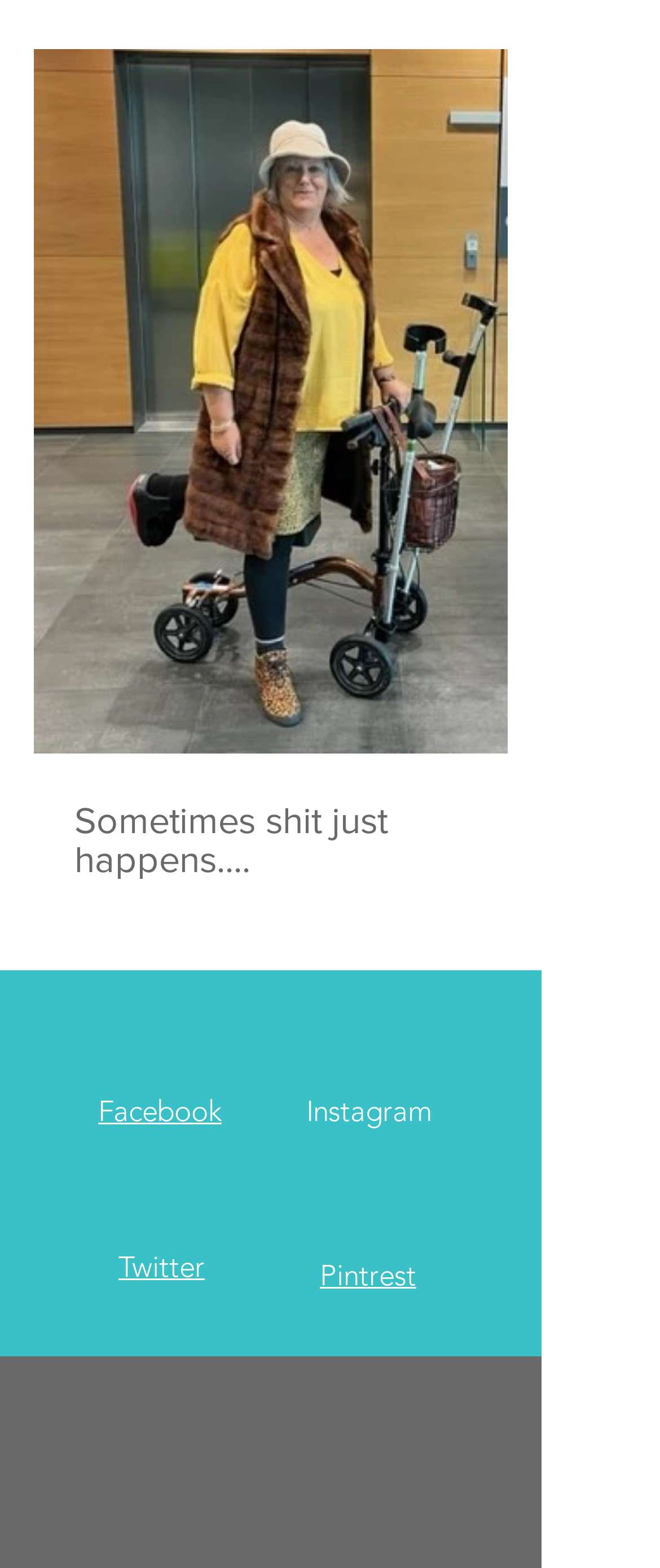Locate the bounding box coordinates of the region to be clicked to comply with the following instruction: "Read the article". The coordinates must be four float numbers between 0 and 1, in the form [left, top, right, bottom].

[0.051, 0.481, 0.769, 0.62]